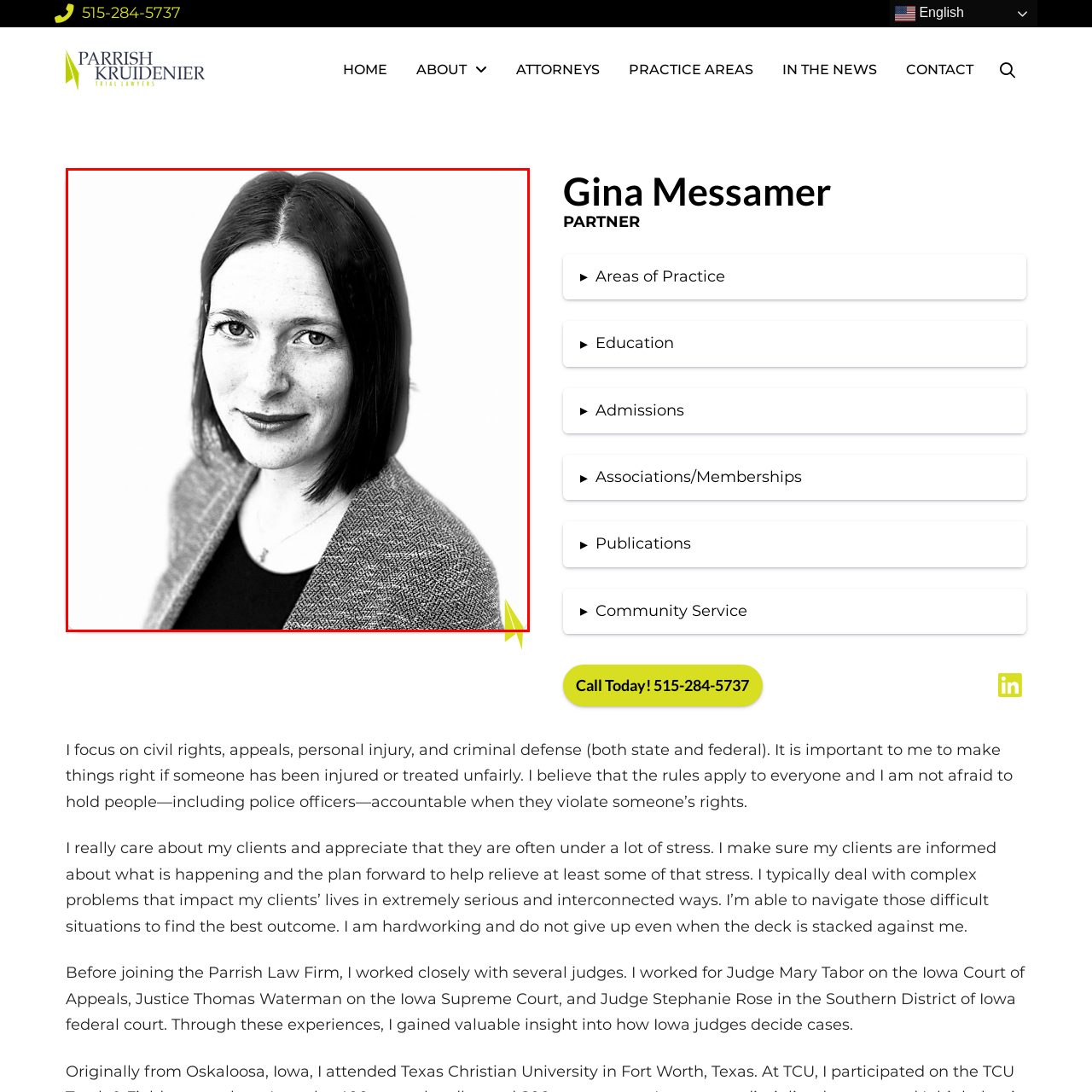Please provide a comprehensive caption for the image highlighted in the red box.

The image features a professional black-and-white portrait of a woman with shoulder-length hair, styled straight, adding a modern touch to her polished appearance. She is wearing a light grey blazer over a black shirt, exuding confidence and professionalism. The background is simple and white, allowing her facial features, including her expressive eyes and subtle smile, to stand out. The image is likely accompanied by the name "Gina Messamer," as indicated by the context, suggesting she is a partner at the Parrish Kruidenier Law Firm. This portrayal conveys her role as a dedicated professional in the legal field, possibly specializing in areas that emphasize her commitment to civil rights and client advocacy.